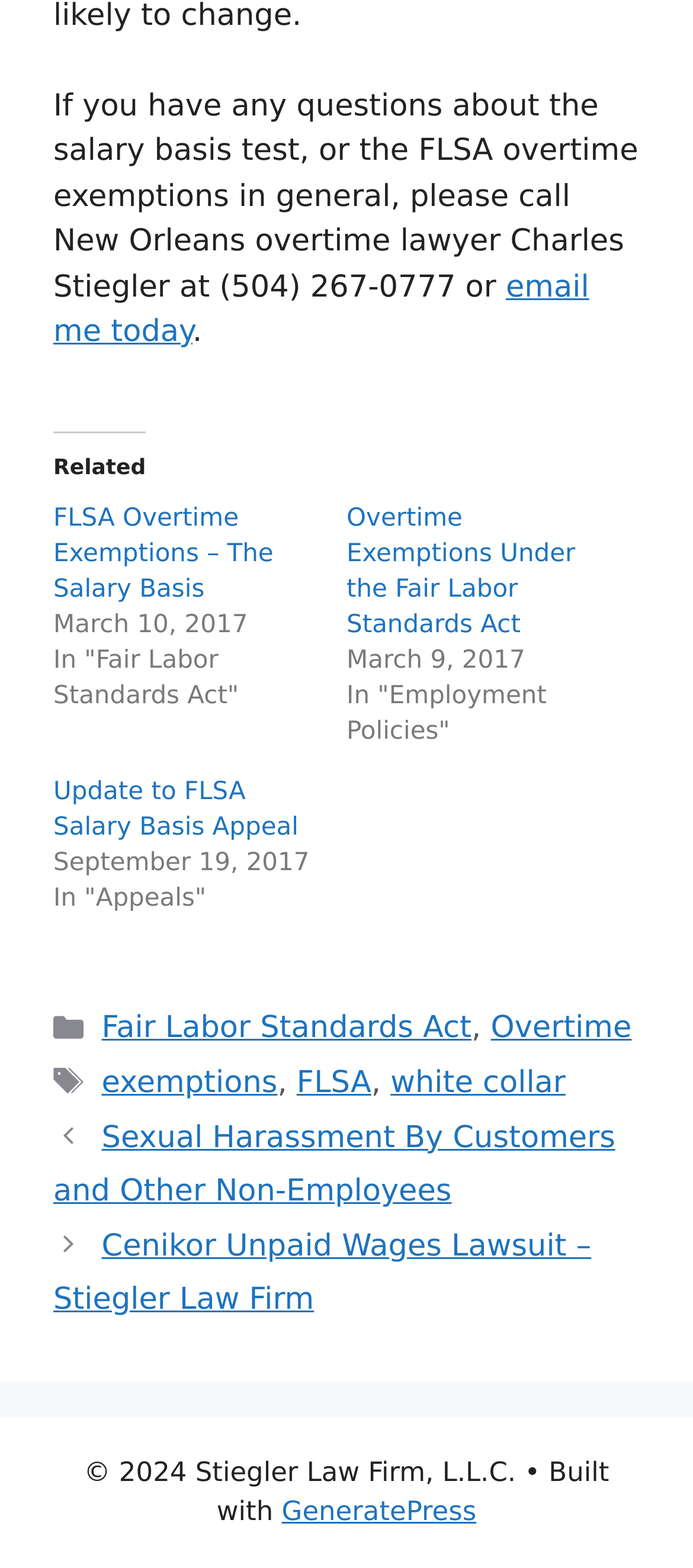Locate the bounding box coordinates of the element that should be clicked to fulfill the instruction: "View the article about TV star booted off show in first episode".

None